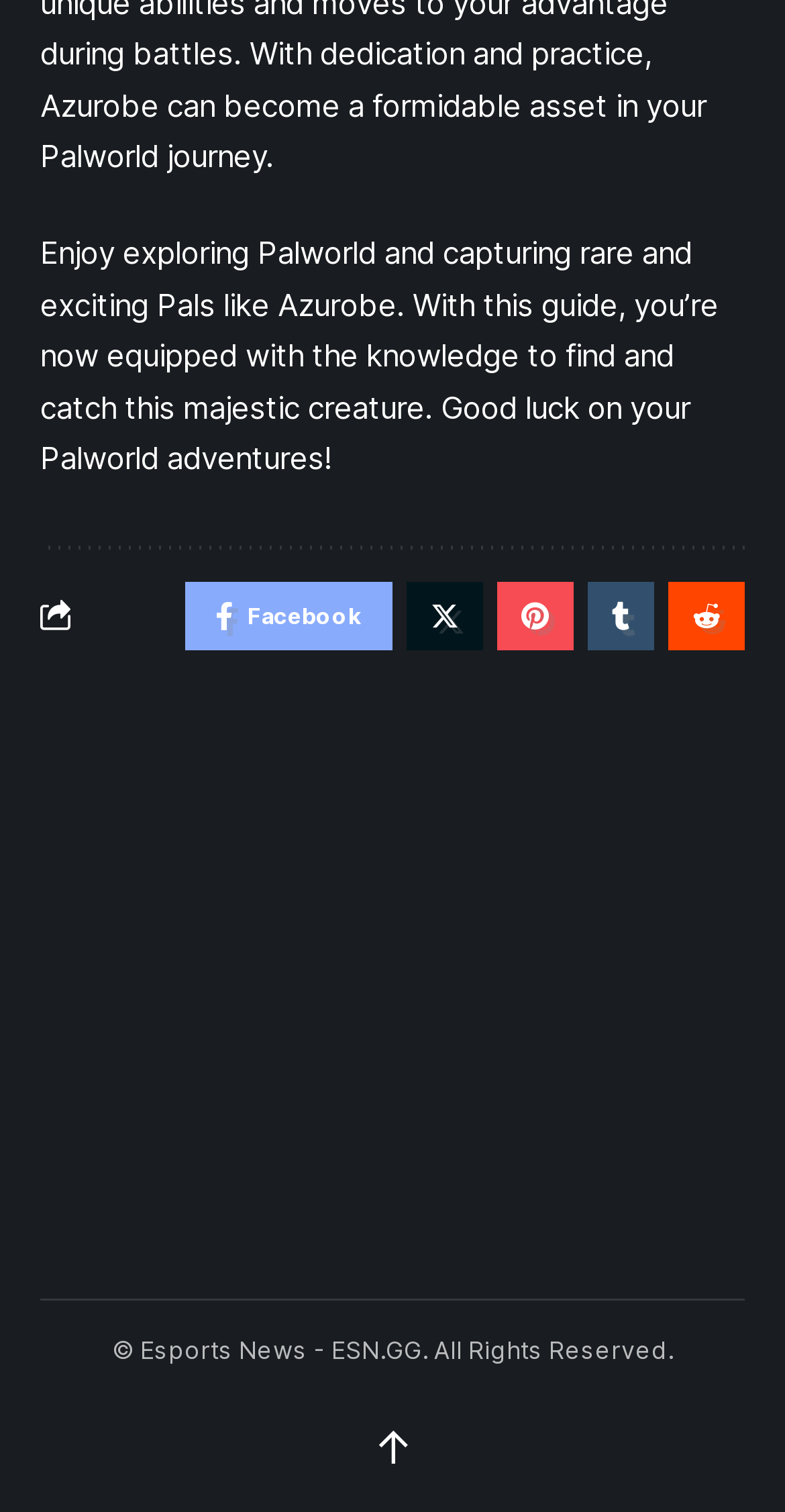Determine the bounding box for the described HTML element: "Facebook". Ensure the coordinates are four float numbers between 0 and 1 in the format [left, top, right, bottom].

[0.236, 0.384, 0.5, 0.43]